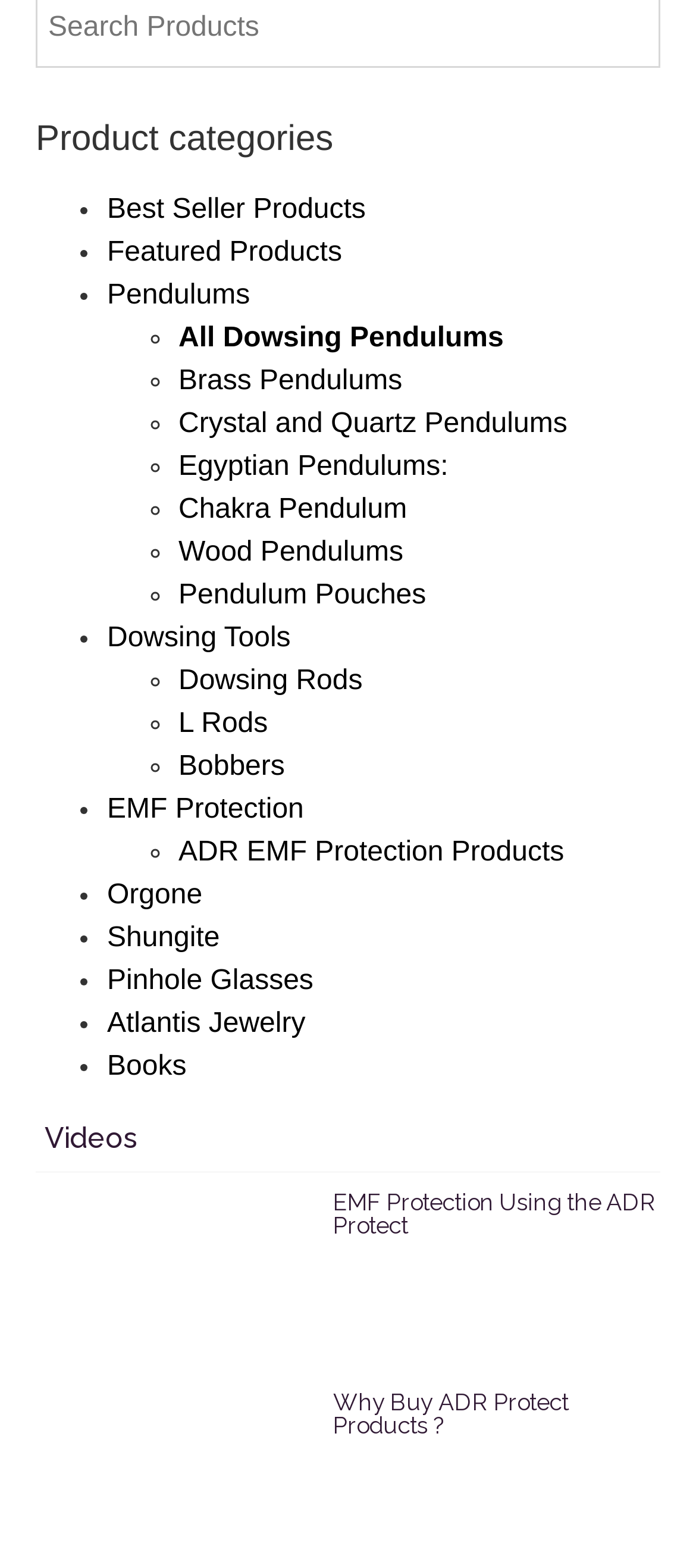Please identify the bounding box coordinates of the element that needs to be clicked to execute the following command: "Learn about Dowsing Tools". Provide the bounding box using four float numbers between 0 and 1, formatted as [left, top, right, bottom].

[0.154, 0.398, 0.418, 0.417]